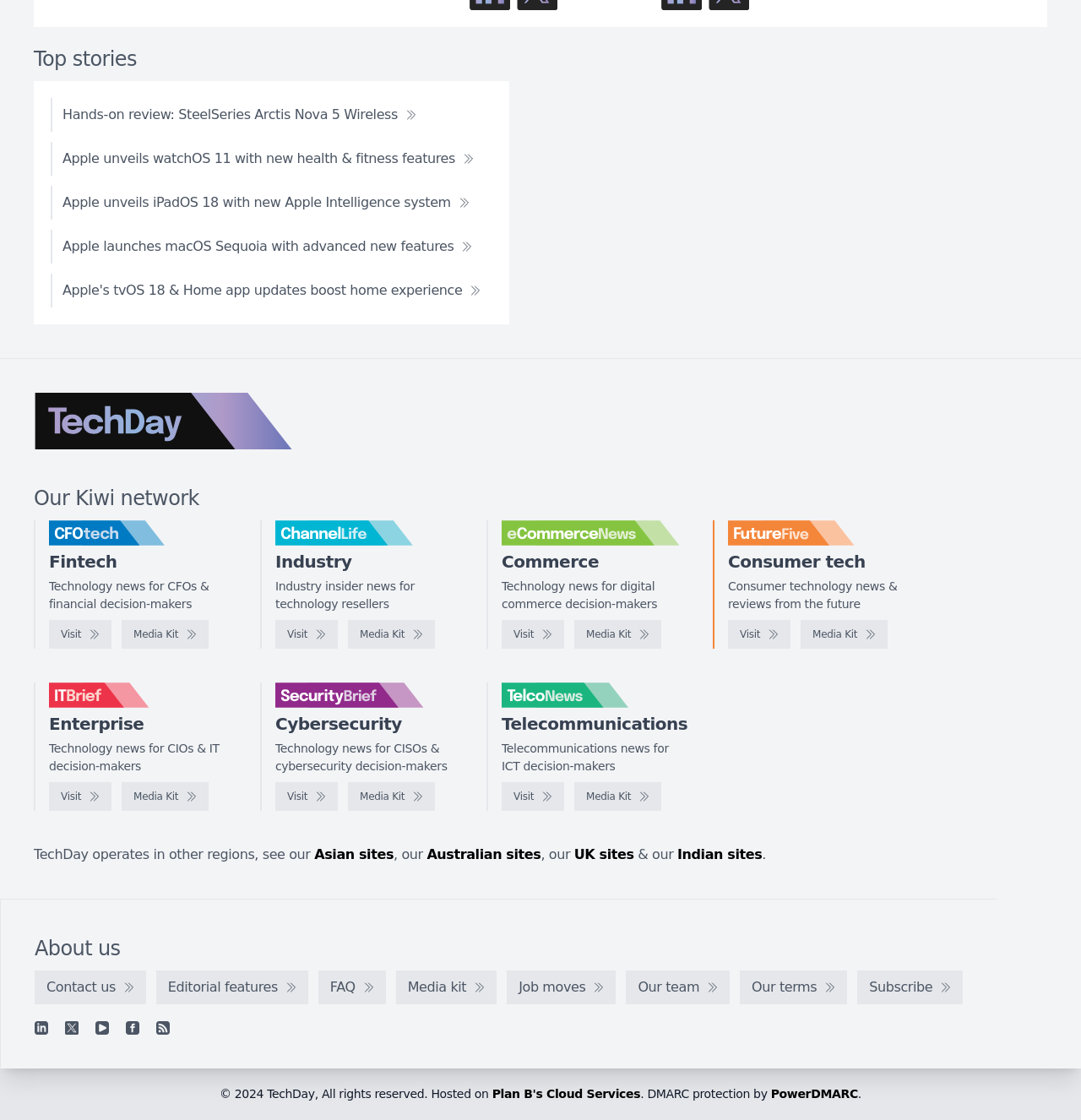Please determine the bounding box coordinates of the area that needs to be clicked to complete this task: 'Read the opinion article about Data Shows Georgia Workers Are Miserable'. The coordinates must be four float numbers between 0 and 1, formatted as [left, top, right, bottom].

None